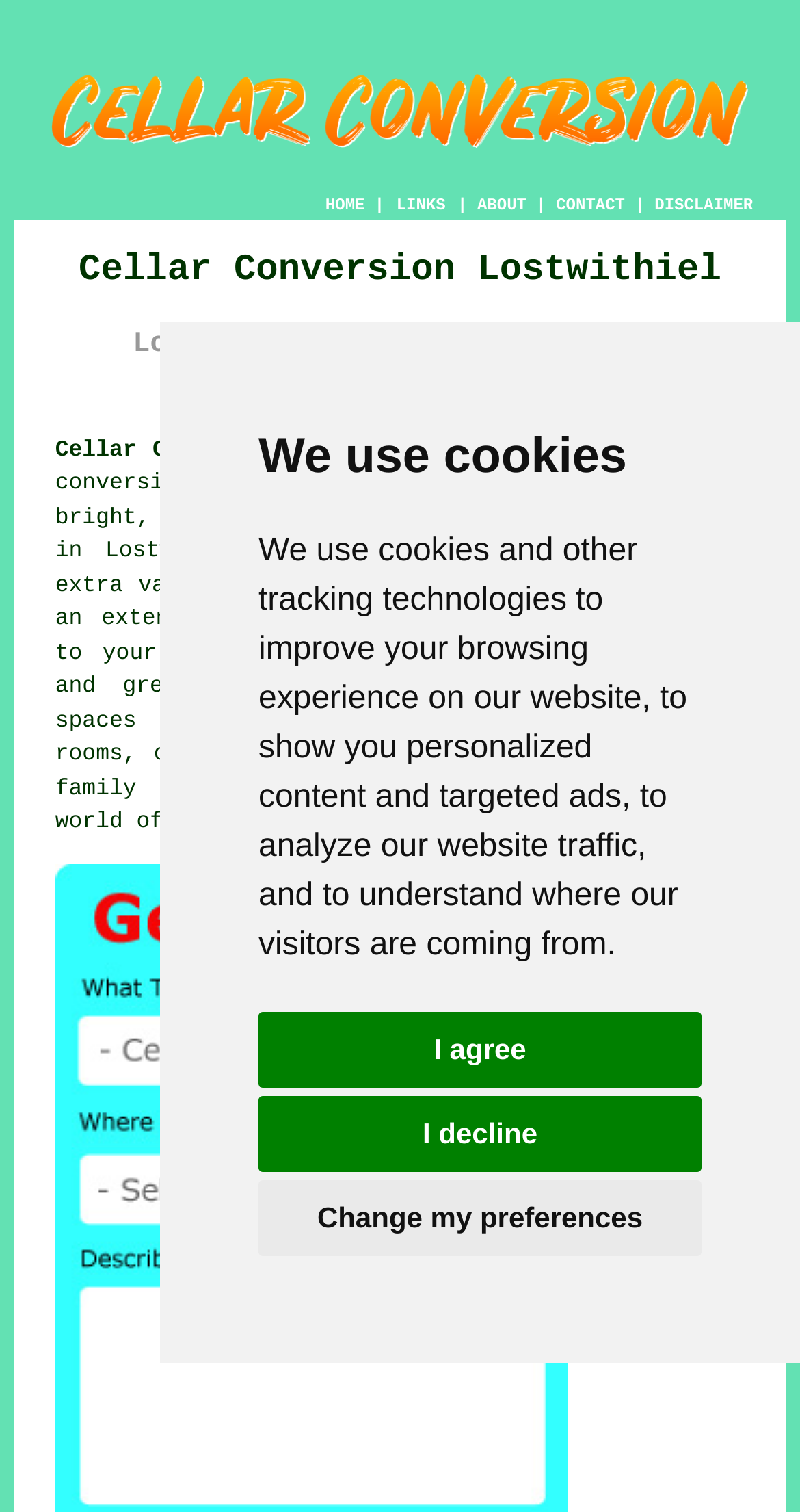Using the description: "Change my preferences", determine the UI element's bounding box coordinates. Ensure the coordinates are in the format of four float numbers between 0 and 1, i.e., [left, top, right, bottom].

[0.323, 0.781, 0.877, 0.831]